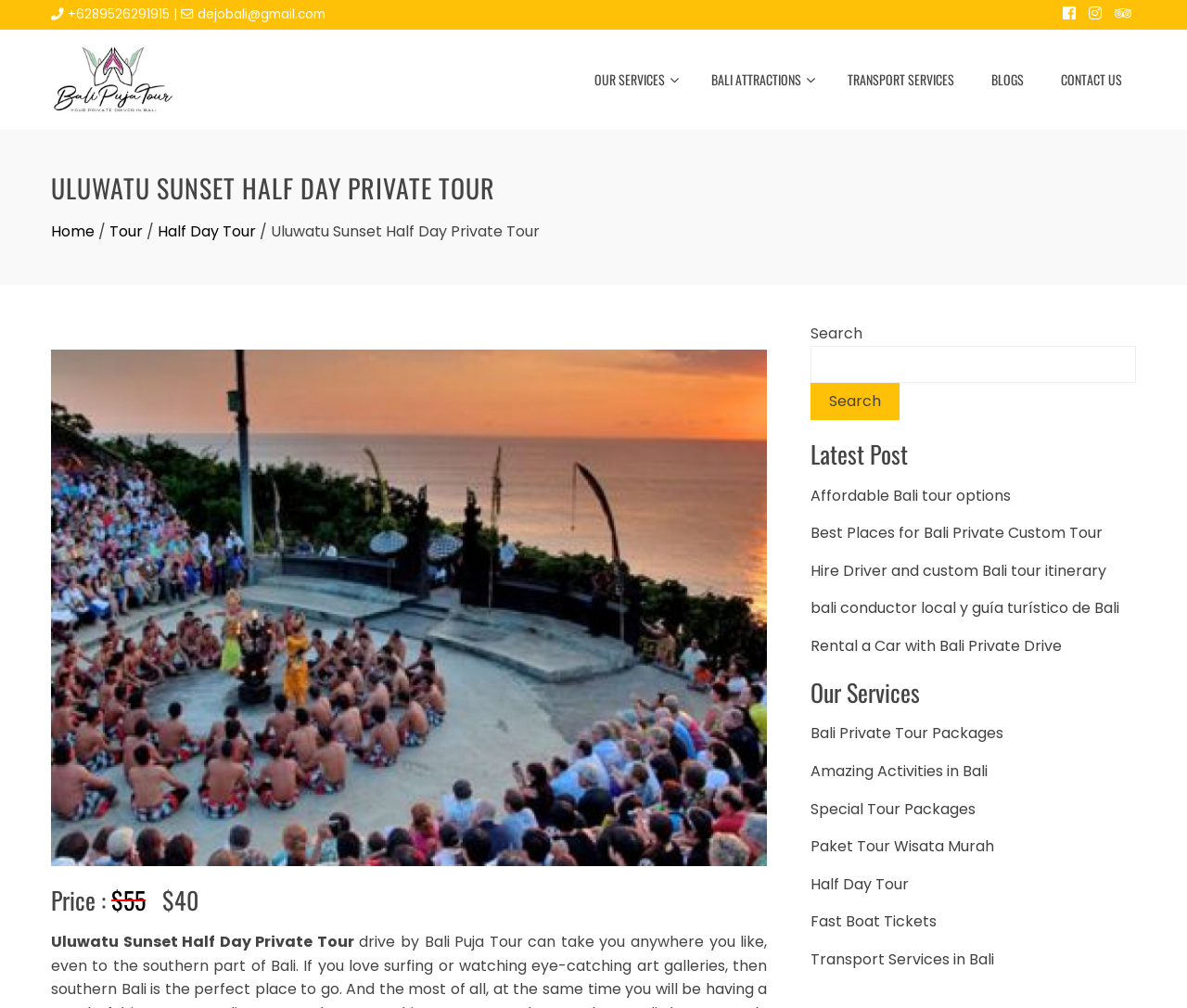Utilize the details in the image to thoroughly answer the following question: How many search boxes are there on the webpage?

I found the search box by looking at the search box elements on the webpage, and I found only one search box on the page.